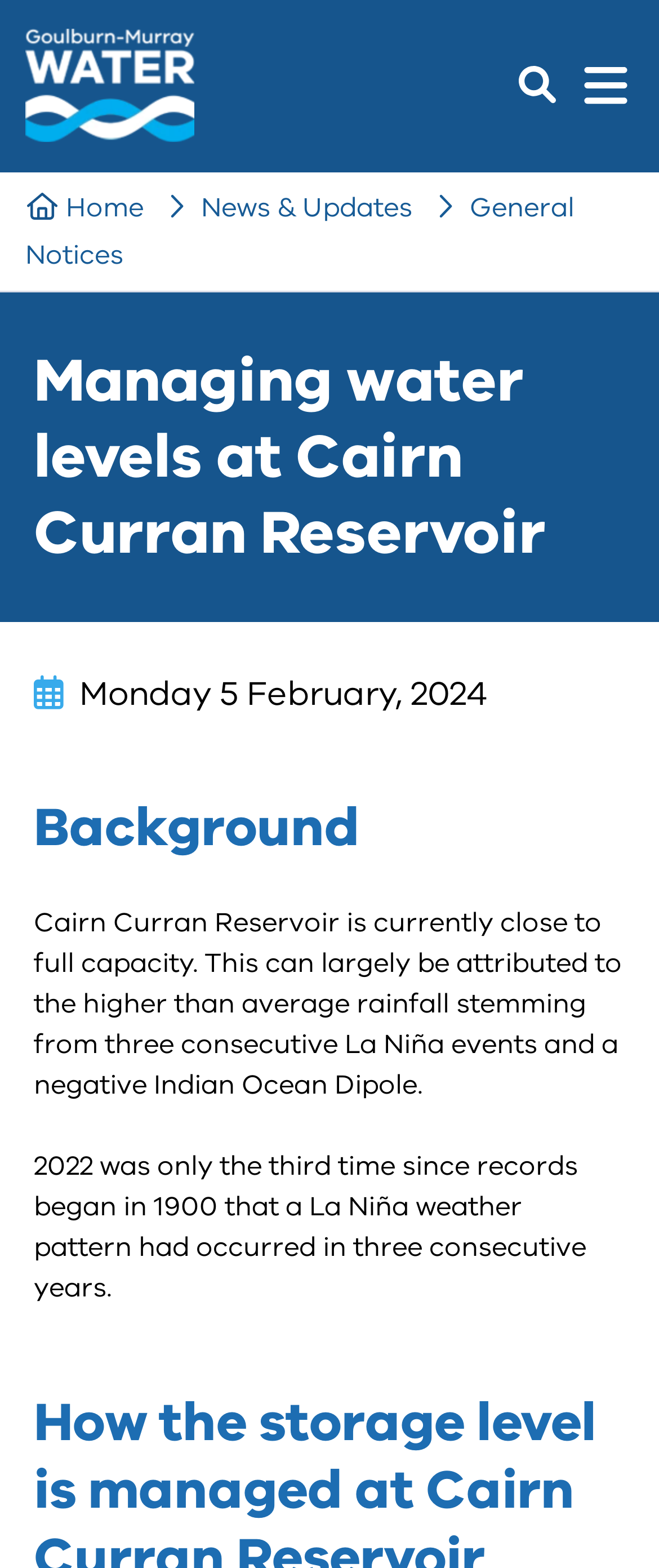Please locate and retrieve the main header text of the webpage.

Managing water levels at Cairn Curran Reservoir